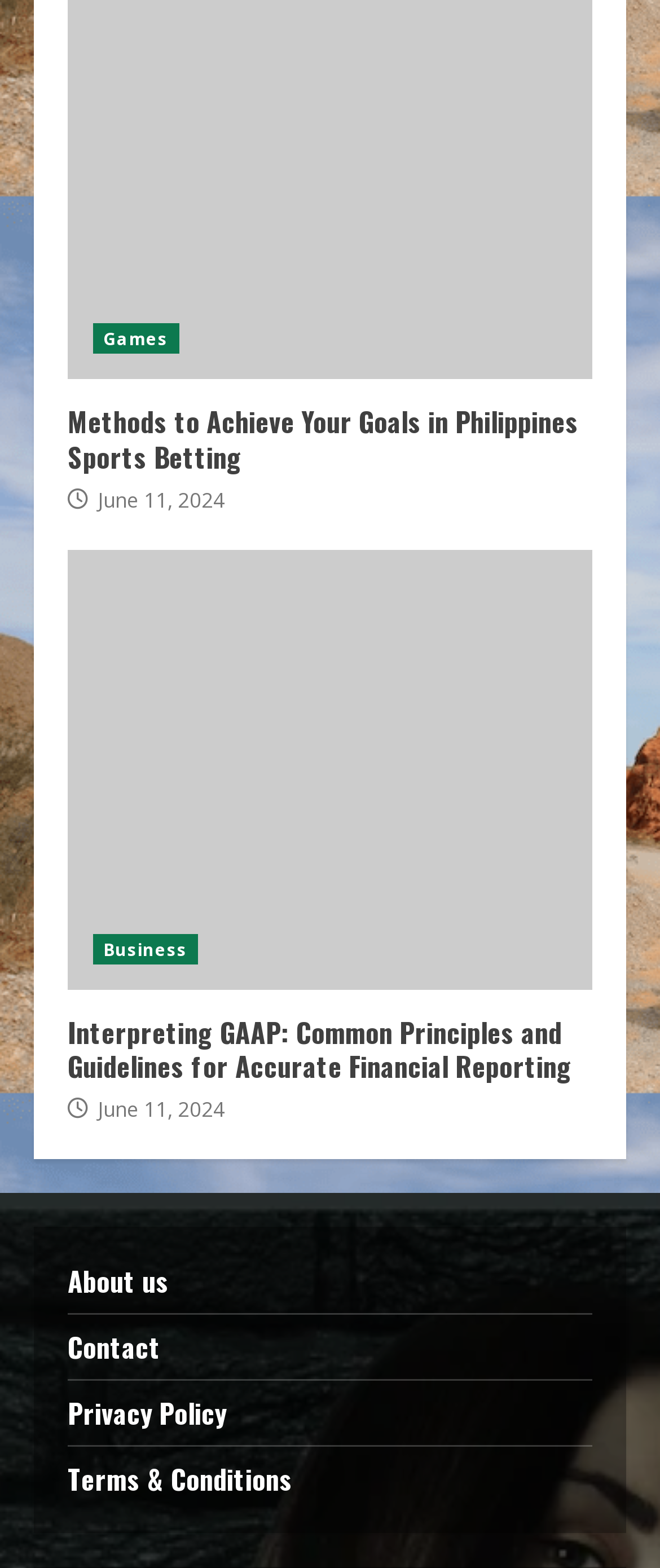Determine the bounding box coordinates for the UI element with the following description: "Terms & Conditions". The coordinates should be four float numbers between 0 and 1, represented as [left, top, right, bottom].

[0.103, 0.93, 0.444, 0.956]